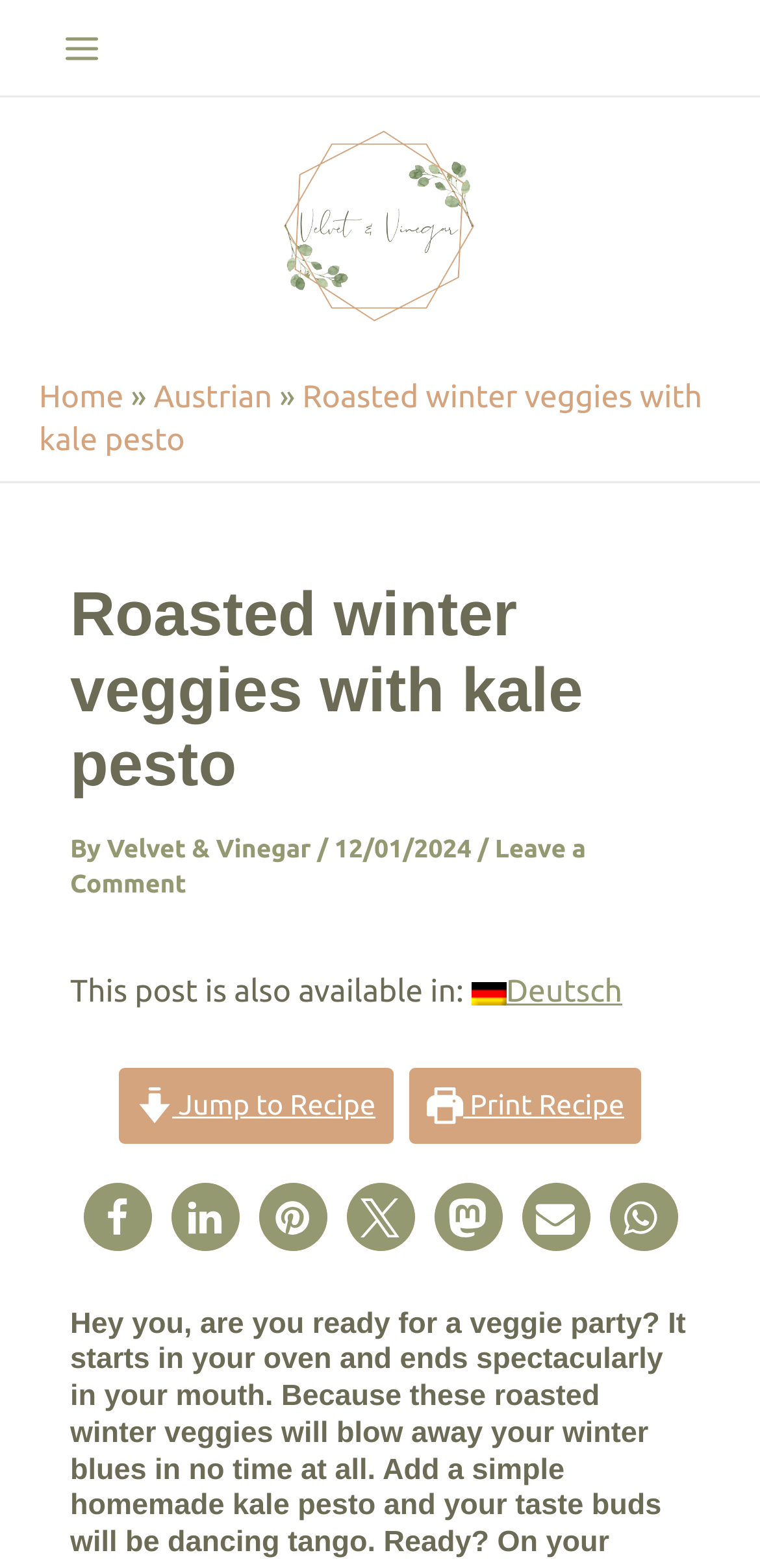Please determine the bounding box coordinates for the element that should be clicked to follow these instructions: "Go to the 'Home' page".

[0.051, 0.242, 0.163, 0.264]